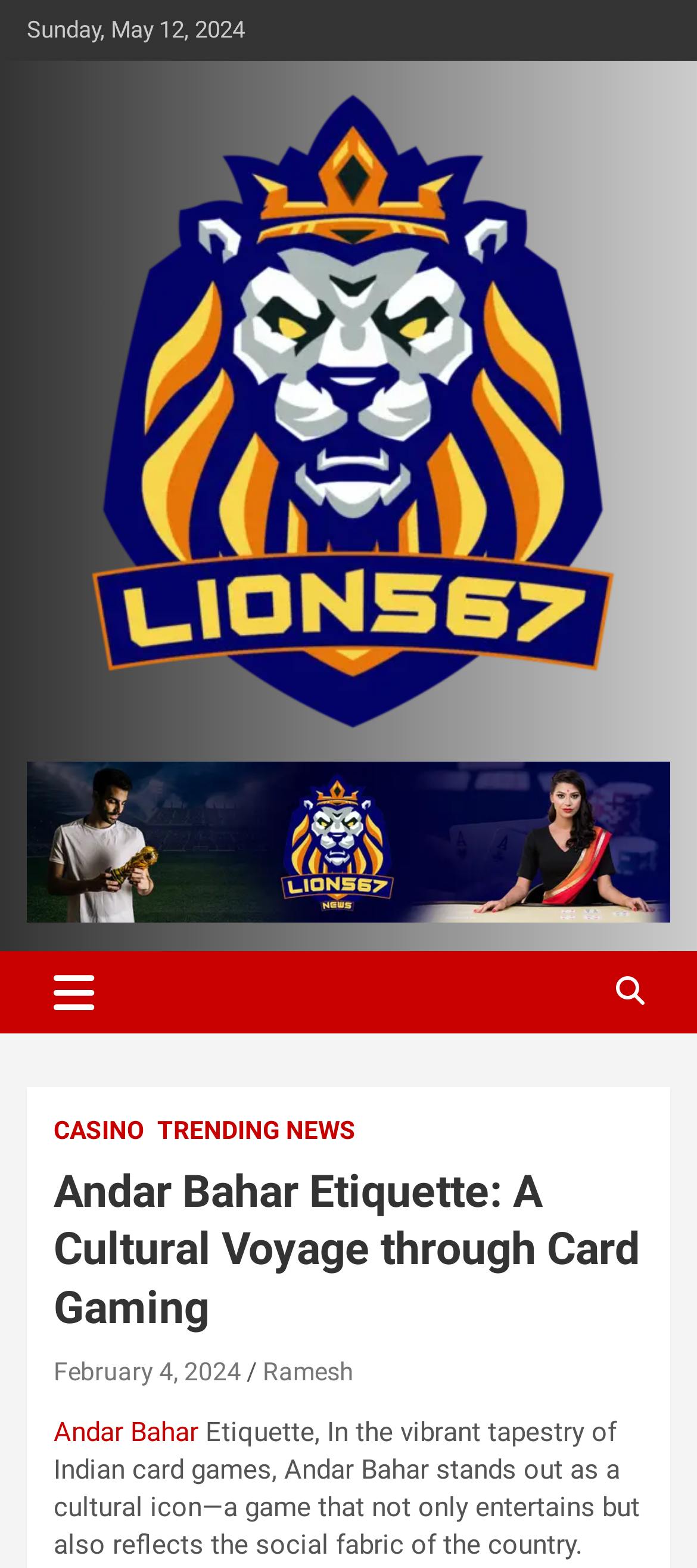Present a detailed account of what is displayed on the webpage.

The webpage appears to be a news article page from LION567 NEWS, with a focus on the cultural significance of the Indian card game Andar Bahar. At the top left of the page, there is a date display showing "Sunday, May 12, 2024". Next to it, there is a link to the LION567 NEWS website, accompanied by a logo image. 

Below the date and logo, there is a heading that reads "LION567 NEWS" and a brief description of the website's content, "Cricket, Football, Casino News". A banner advertisement is placed below this section.

On the top right side of the page, there is a navigation button labeled "Toggle navigation" that controls a dropdown menu. The menu contains links to different sections of the website, including "CASINO" and "TRENDING NEWS".

The main content of the page is a news article with the heading "Andar Bahar Etiquette: A Cultural Voyage through Card Gaming". The article is accompanied by links to the publication date, "February 4, 2024", and the author's name, "Ramesh". There is also a link to a related topic, "Andar Bahar", placed below the article heading.